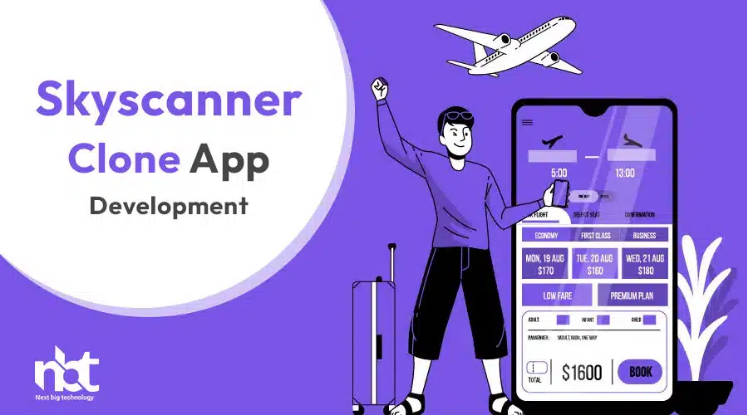From the image, can you give a detailed response to the question below:
What is displayed on the stylized smartphone?

The stylized smartphone next to the traveler displays flight options, including details like timings and pricing for different classes, such as Economy, First Class, and Business, indicating the functionality of the app.